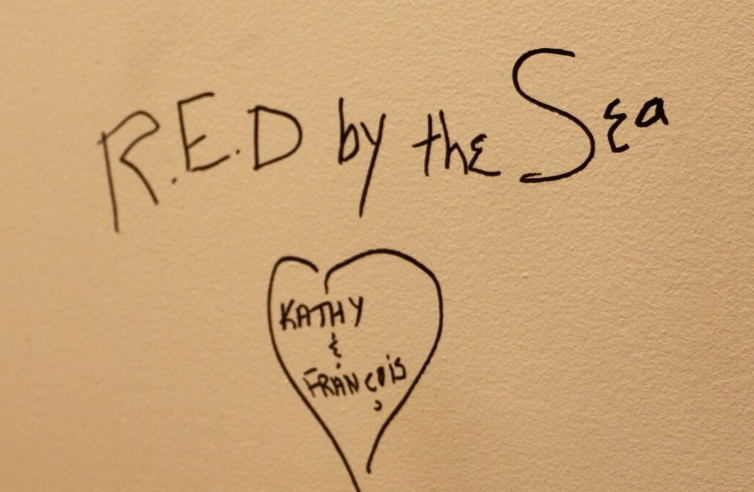Please give a concise answer to this question using a single word or phrase: 
What kind of atmosphere does the display embody?

Cozy, home-like